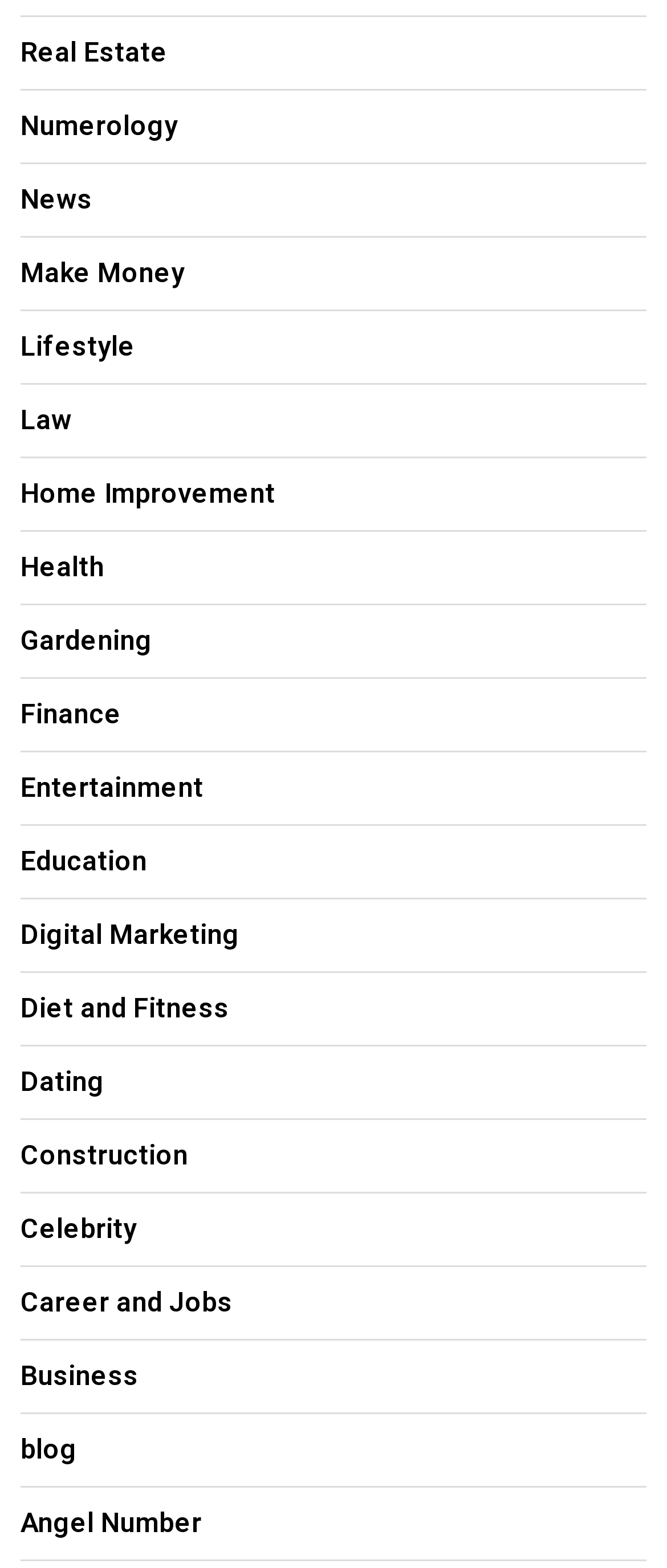What is the first category listed?
Answer the question with just one word or phrase using the image.

Real Estate